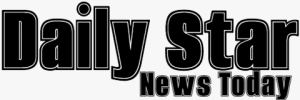What is the purpose of the image?
Based on the image, give a one-word or short phrase answer.

To represent the Daily Star